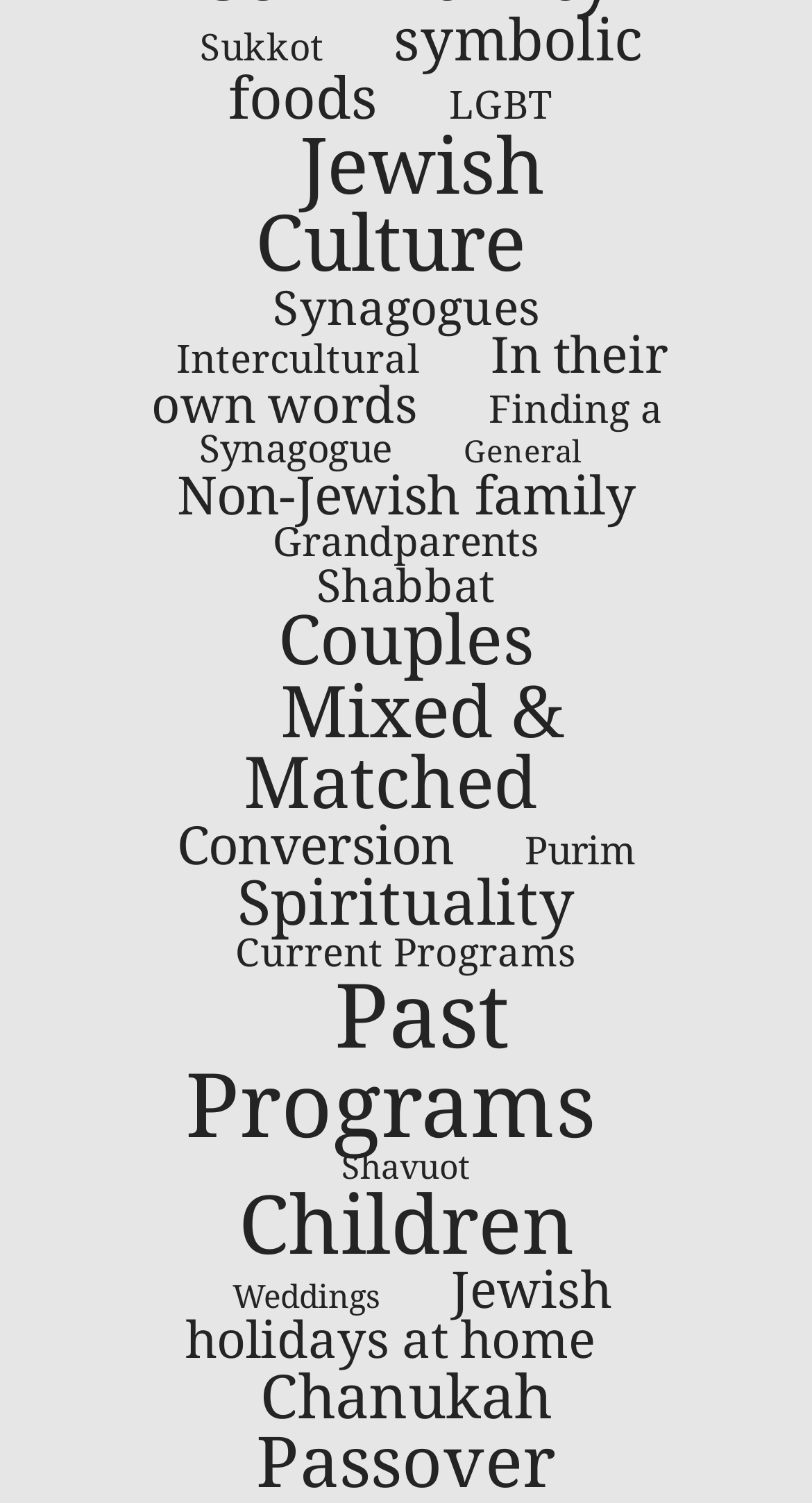What is the category at the bottom of the webpage?
Identify the answer in the screenshot and reply with a single word or phrase.

Jewish holidays at home